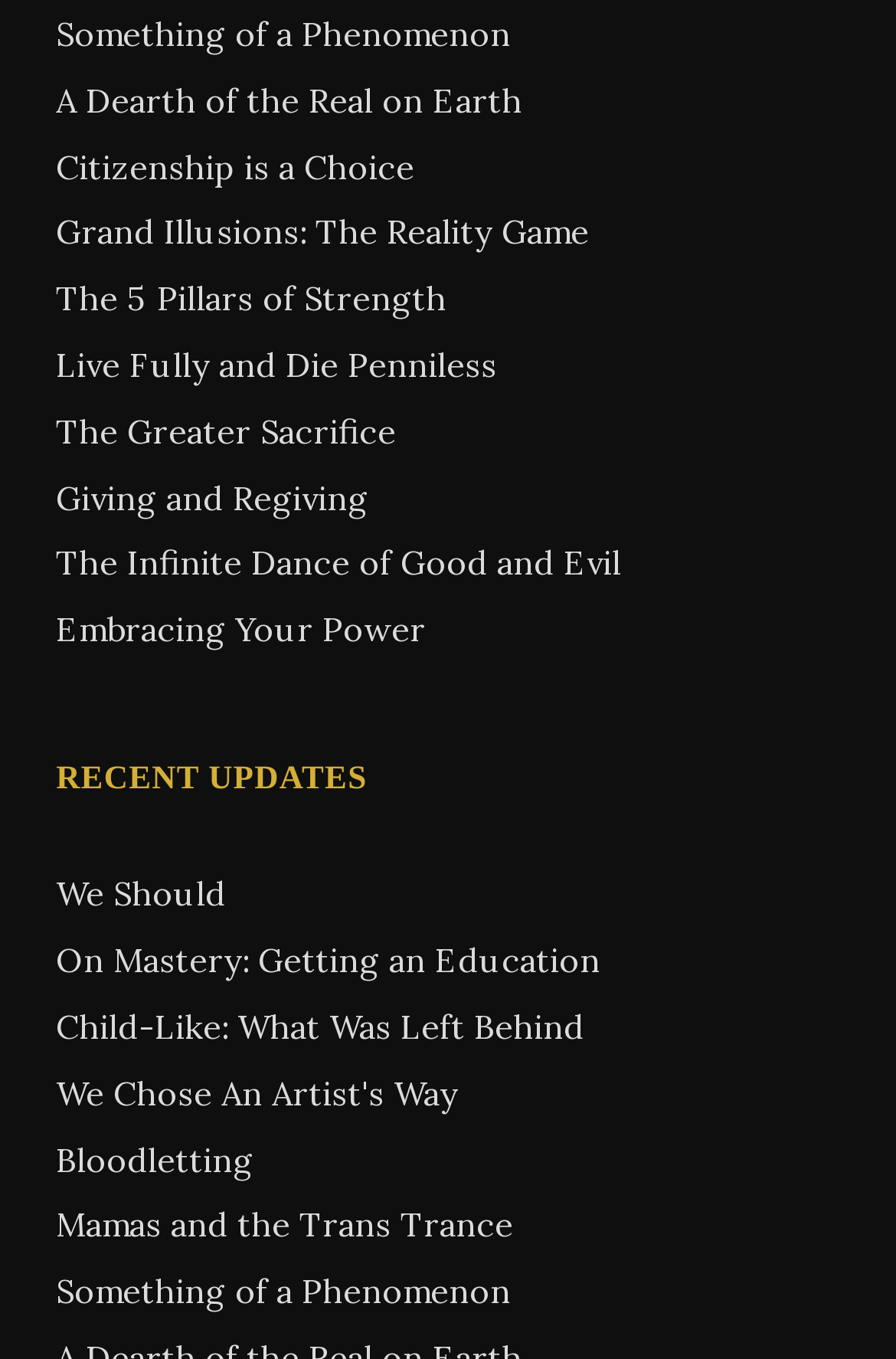Find the bounding box coordinates of the clickable area required to complete the following action: "go to 'On Mastery: Getting an Education'".

[0.062, 0.692, 0.67, 0.723]